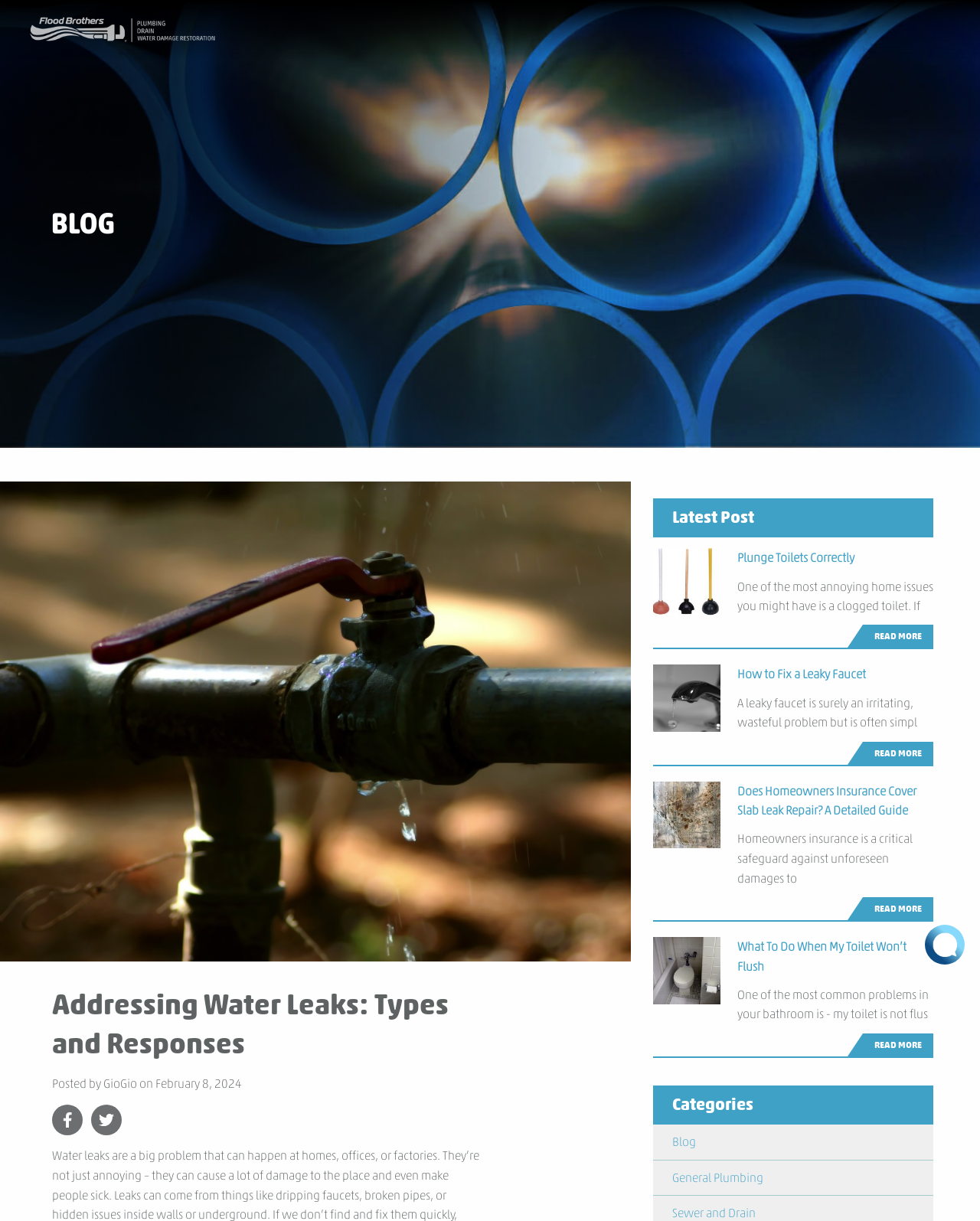Pinpoint the bounding box coordinates of the element to be clicked to execute the instruction: "Read the latest post".

[0.667, 0.408, 0.952, 0.44]